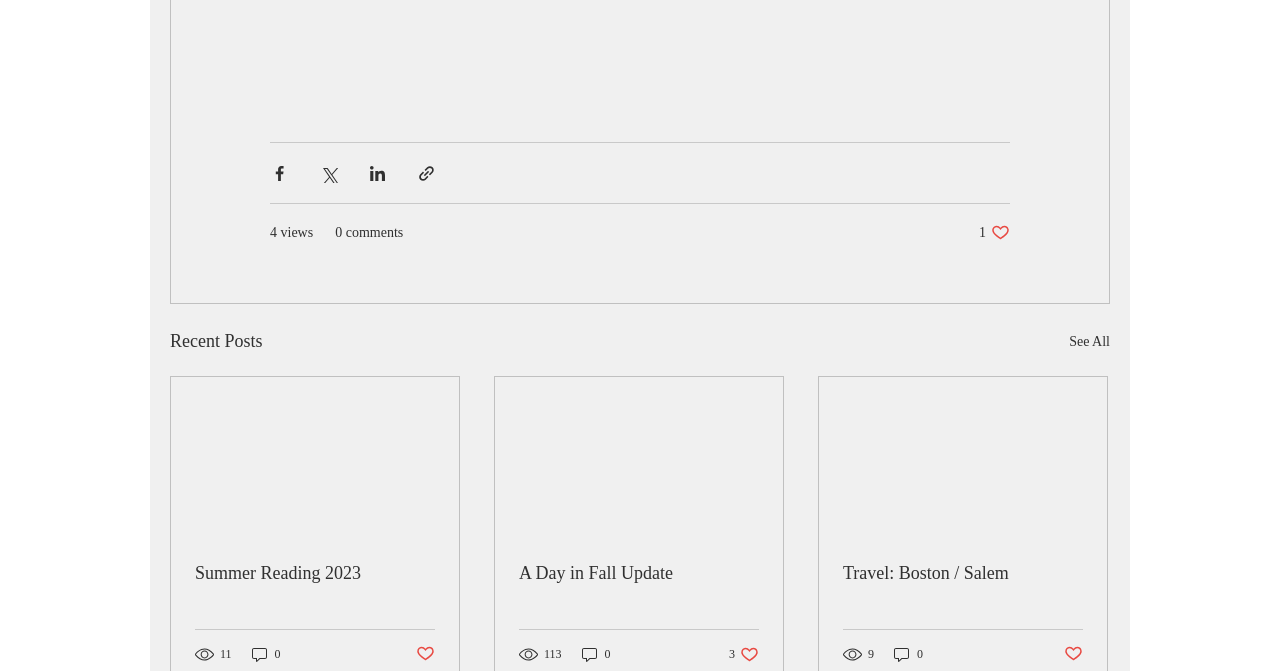Could you highlight the region that needs to be clicked to execute the instruction: "Like the post"?

[0.765, 0.333, 0.789, 0.361]